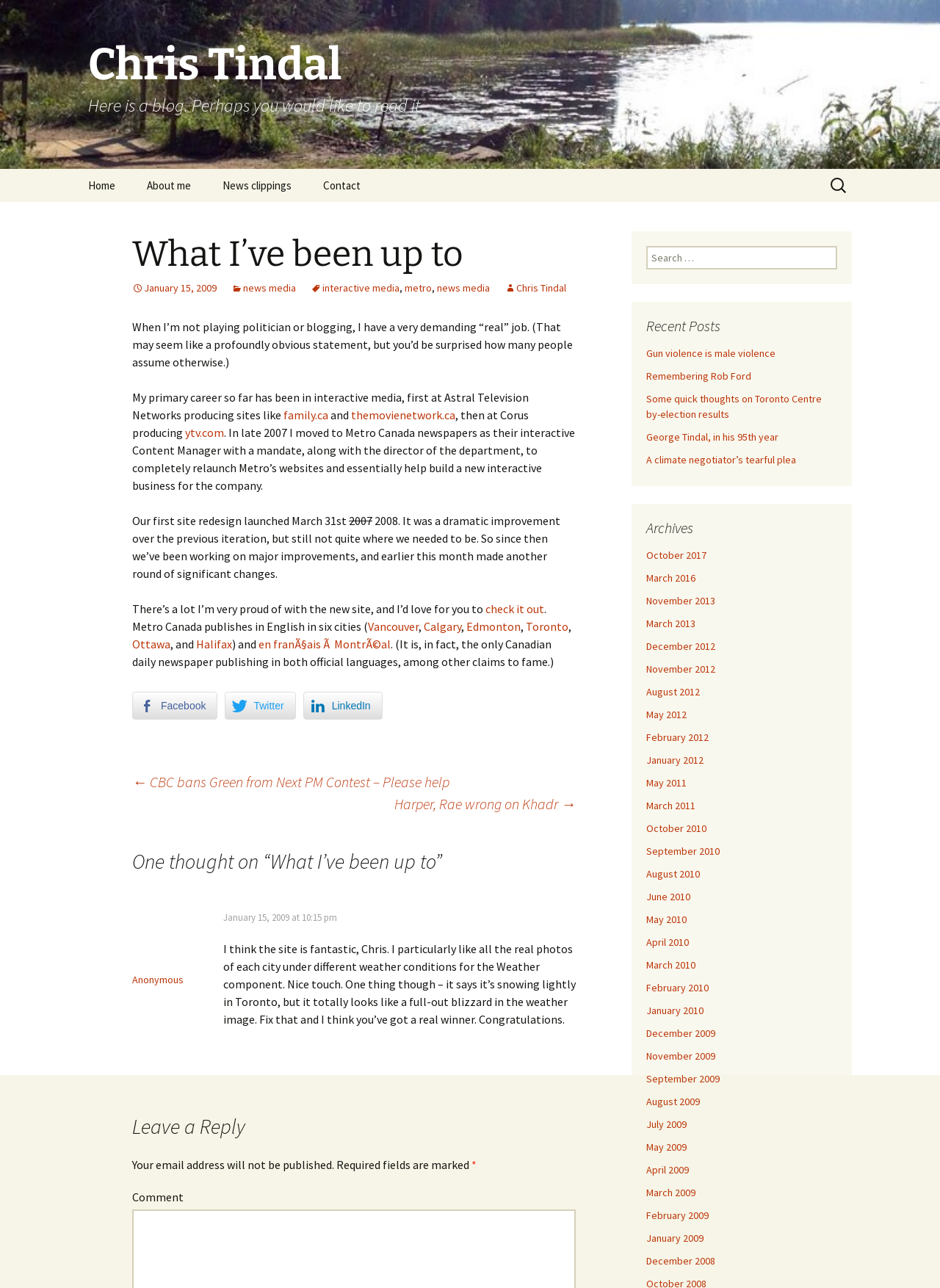Given the webpage screenshot and the description, determine the bounding box coordinates (top-left x, top-left y, bottom-right x, bottom-right y) that define the location of the UI element matching this description: en franÃ§ais Ã MontrÃ©al

[0.275, 0.495, 0.416, 0.506]